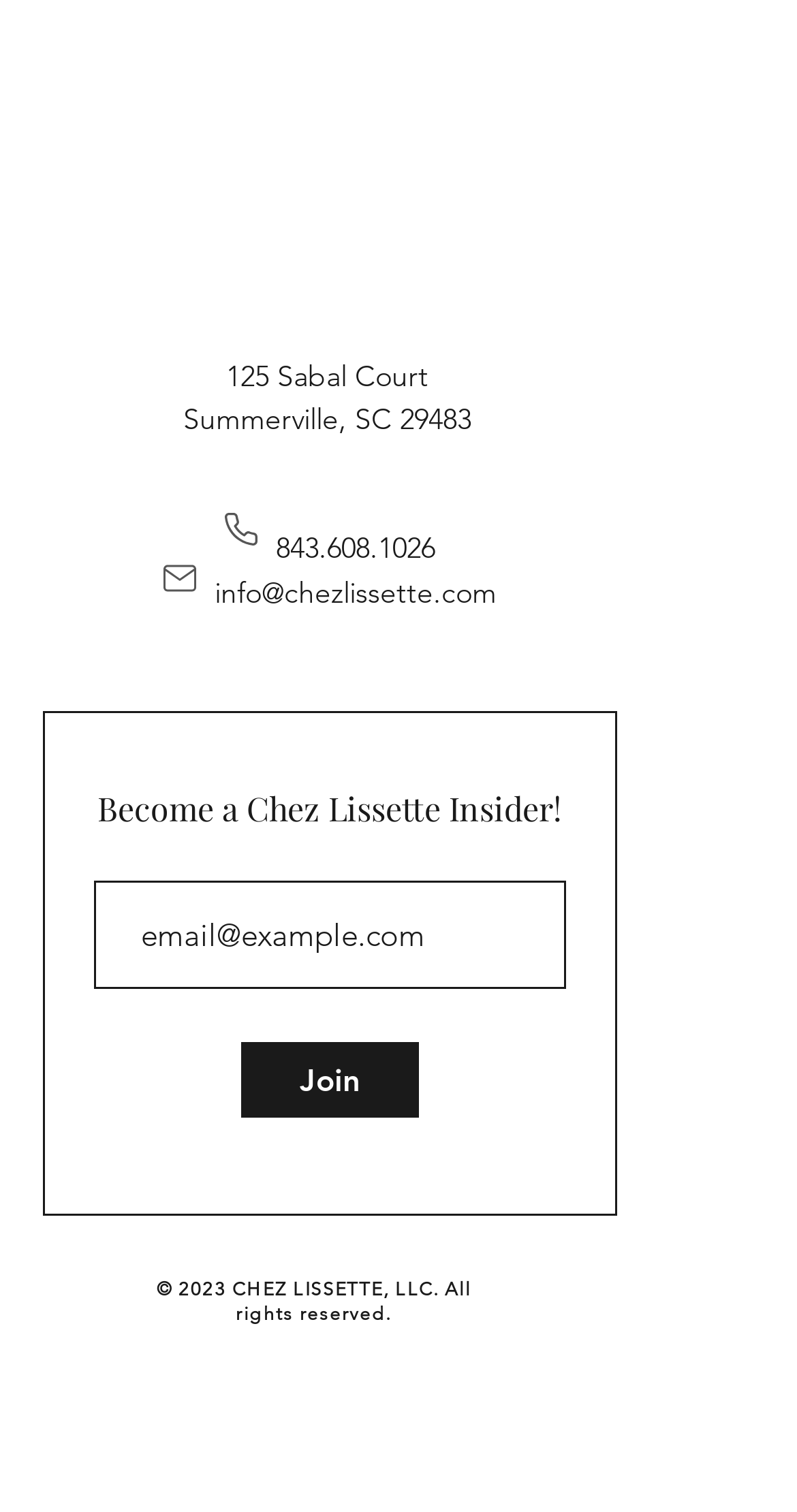Provide the bounding box coordinates of the UI element this sentence describes: "Join".

[0.303, 0.689, 0.526, 0.739]